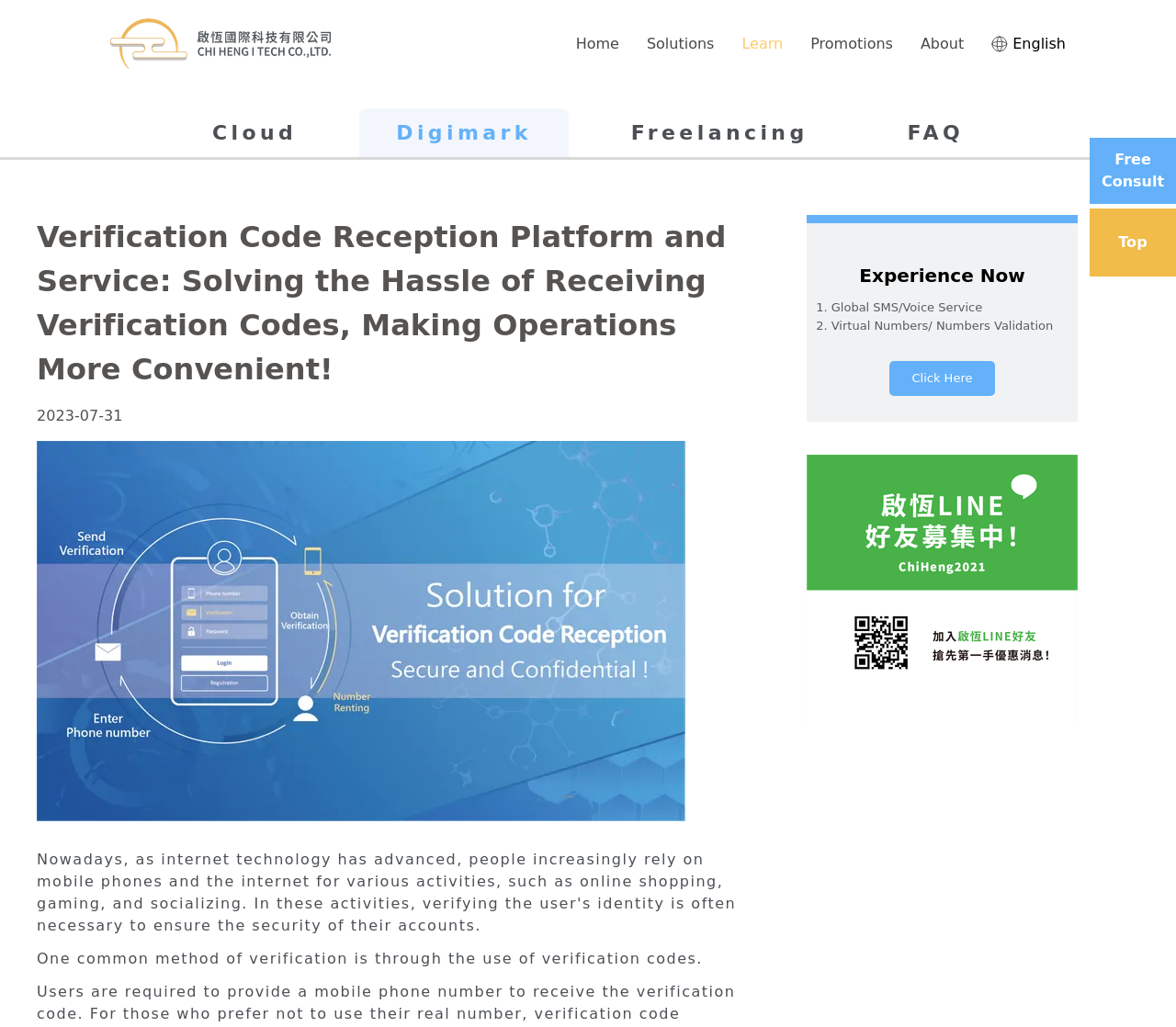Locate the bounding box coordinates of the element that needs to be clicked to carry out the instruction: "Visit Minestatus homepage". The coordinates should be given as four float numbers ranging from 0 to 1, i.e., [left, top, right, bottom].

None